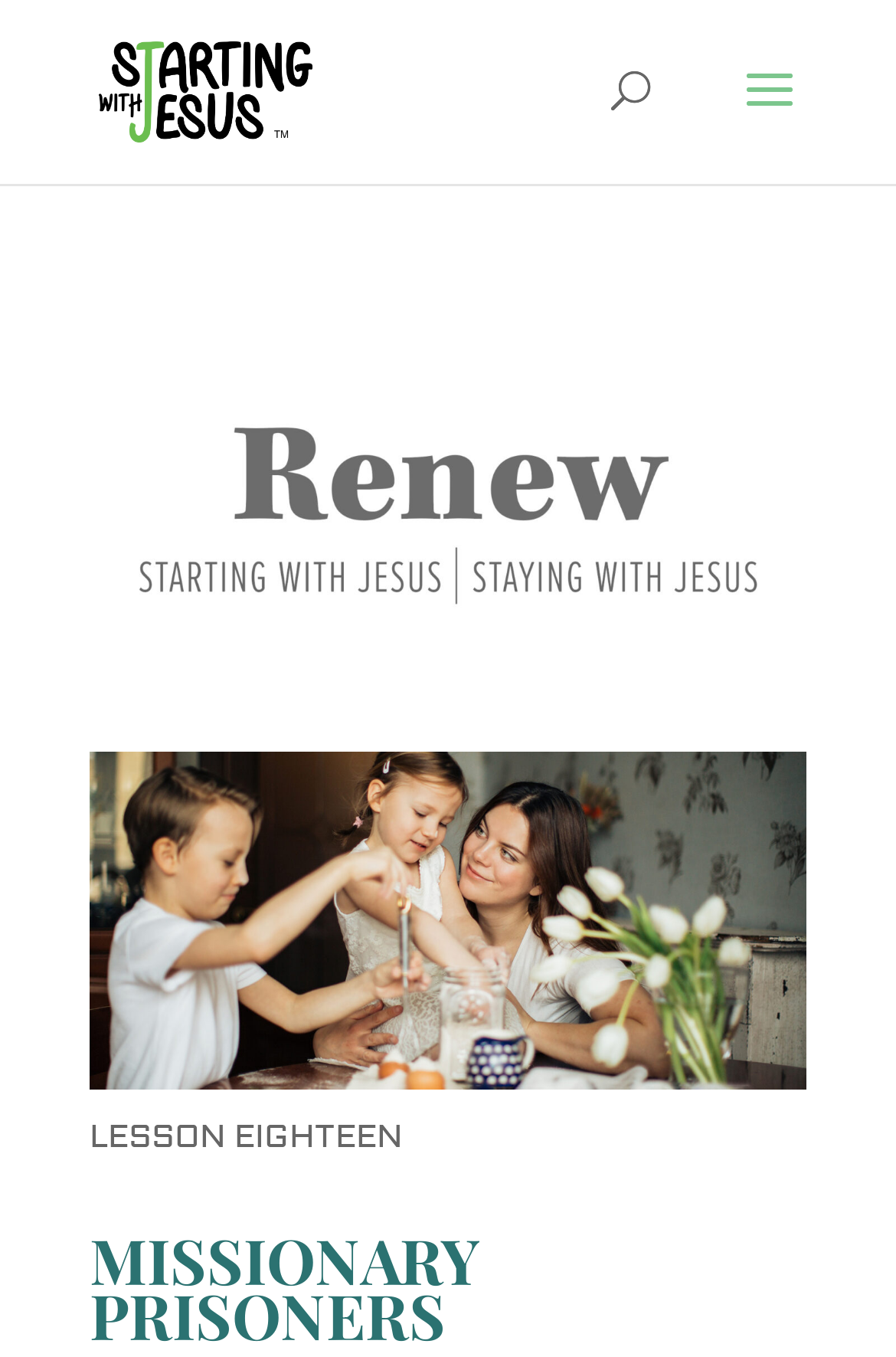Provide an in-depth caption for the elements present on the webpage.

The webpage is about Lesson 18: Missionary Prisoners. At the top left, there is a link to "Starting With Jesus" accompanied by an image with the same name. Below this, there is a search bar that spans across most of the top section of the page. 

On the left side of the page, there are two large images stacked on top of each other, taking up a significant portion of the page's height. 

Below the images, there are two lines of text, "LESSON EIGHTEEN" and "MISSIONARY PRISONERS", which appear to be the title of the lesson. 

On the right side of the page, there is a social media sharing section. It starts with a heading "Share This" followed by a brief description "Share this post with your friends!". Below this, there is a "Shares" label, and then three social media links: "Like", "Facebook", and "Twitter", each with its respective icon. 

At the bottom right corner of the page, there is a small icon link with no text description.